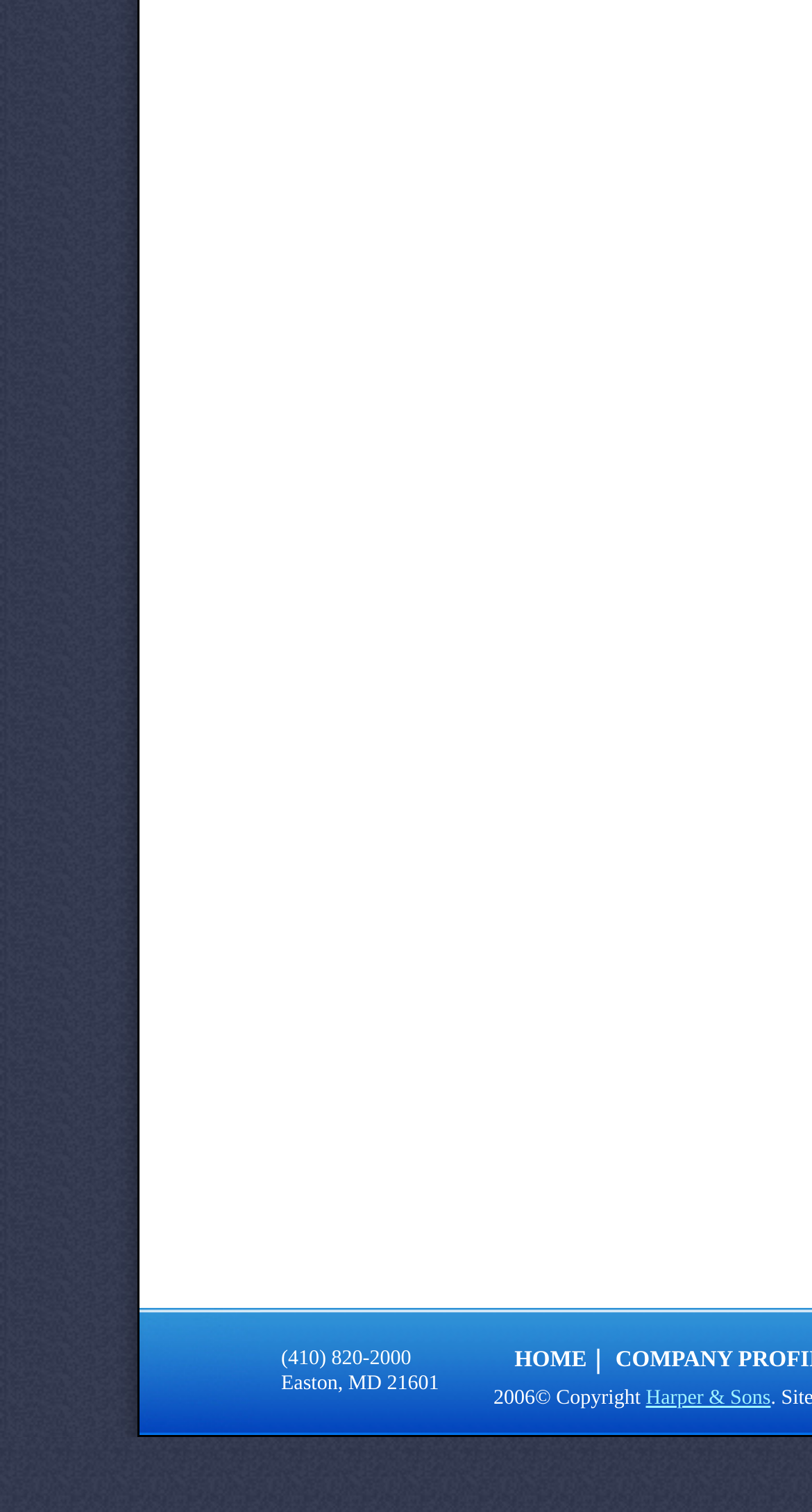Reply to the question with a single word or phrase:
What is the link text next to 'HOME'?

|